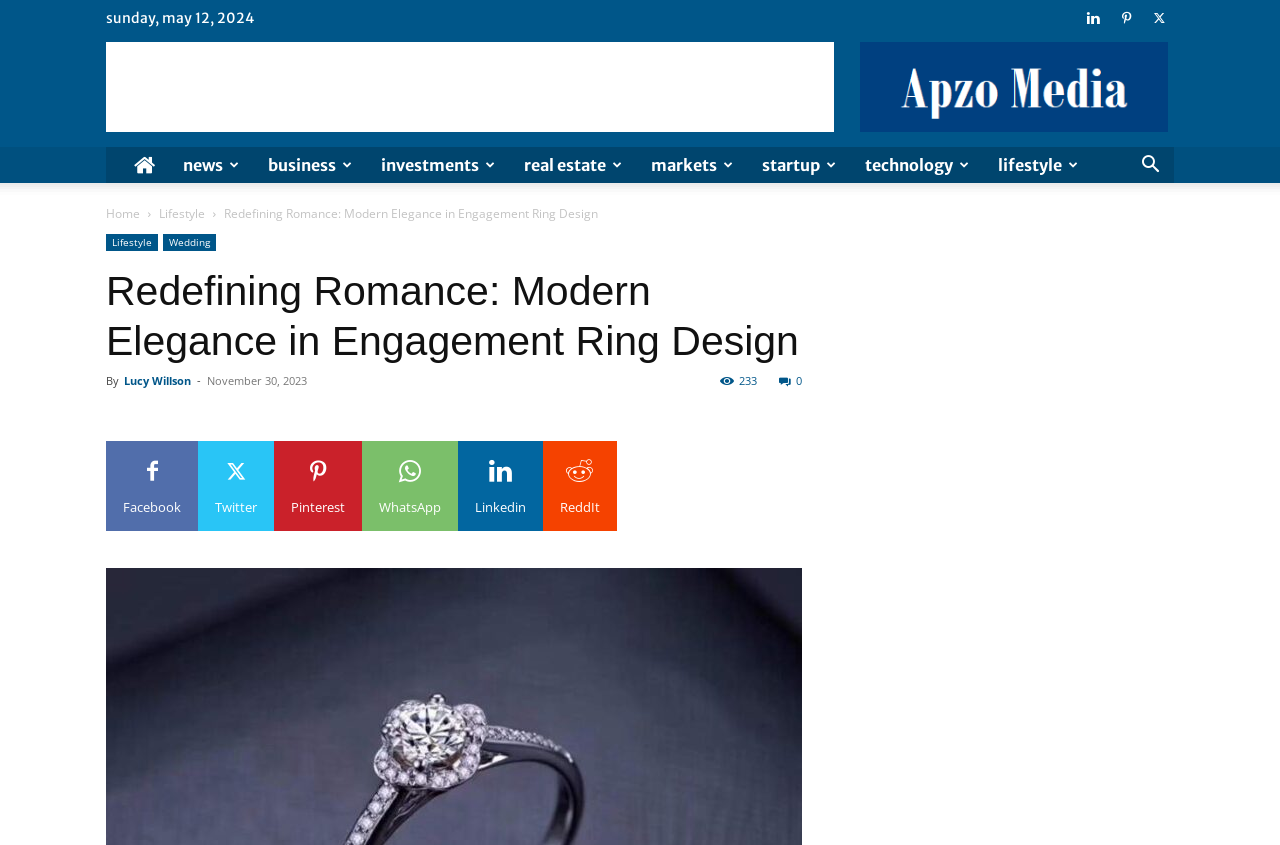How many comments are there on the article?
Look at the image and answer with only one word or phrase.

233